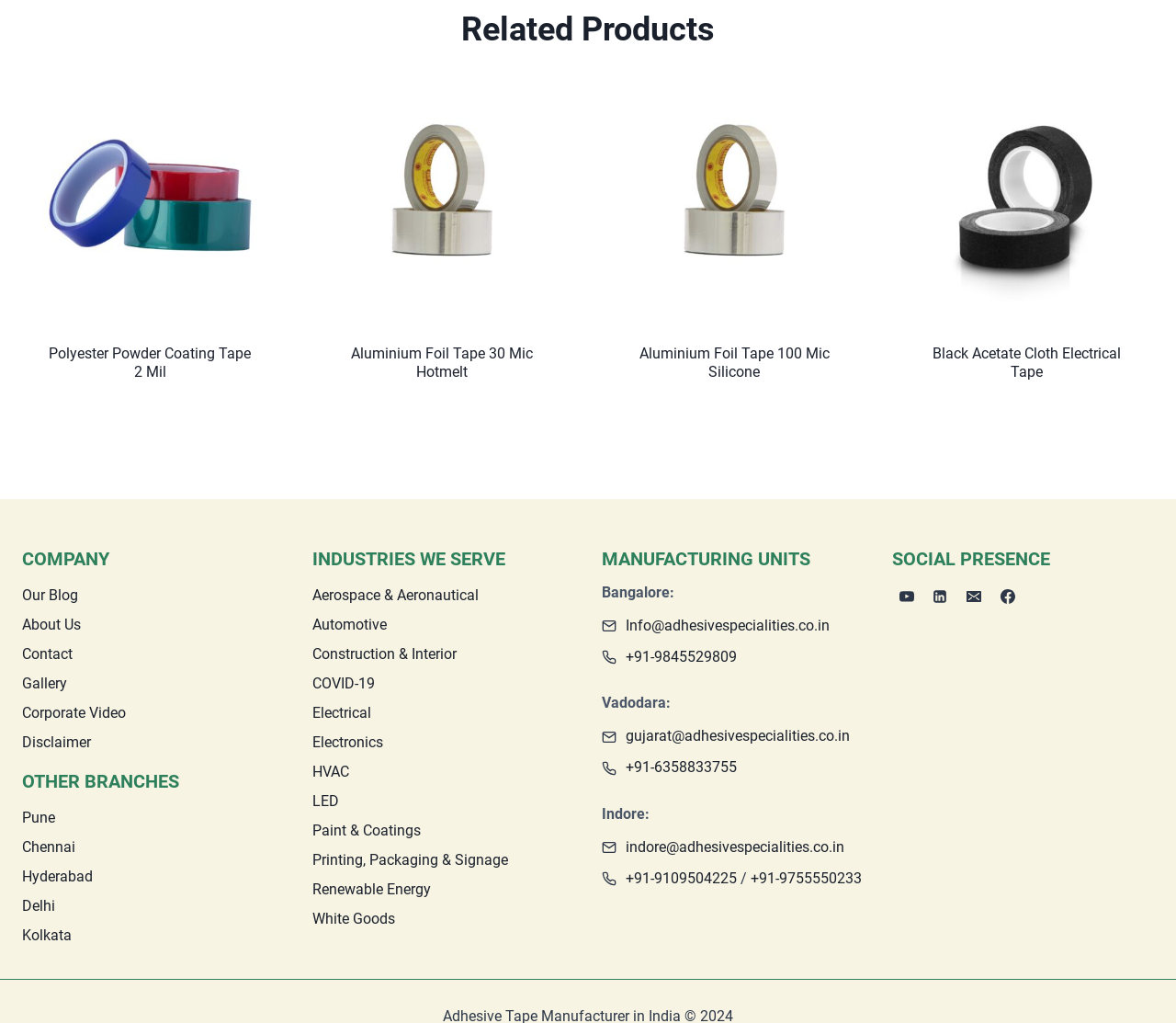What are the manufacturing units of the company?
Please use the image to provide an in-depth answer to the question.

The webpage lists the company's manufacturing units, which are located in Bangalore, Vadodara, and Indore, with corresponding contact information and email addresses.